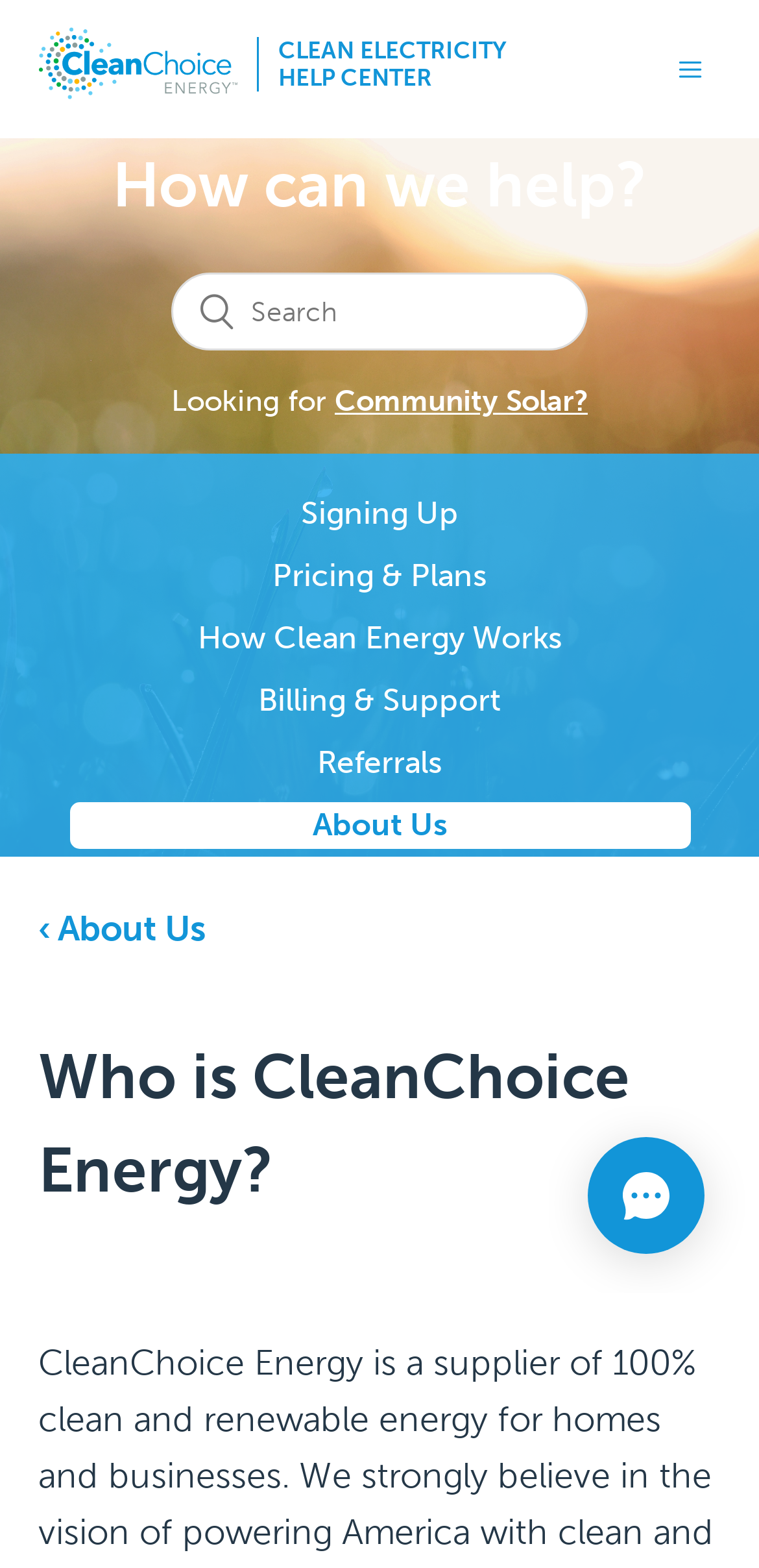For the element described, predict the bounding box coordinates as (top-left x, top-left y, bottom-right x, bottom-right y). All values should be between 0 and 1. Element description: aria-label="Toggle navigation menu"

[0.894, 0.027, 0.924, 0.062]